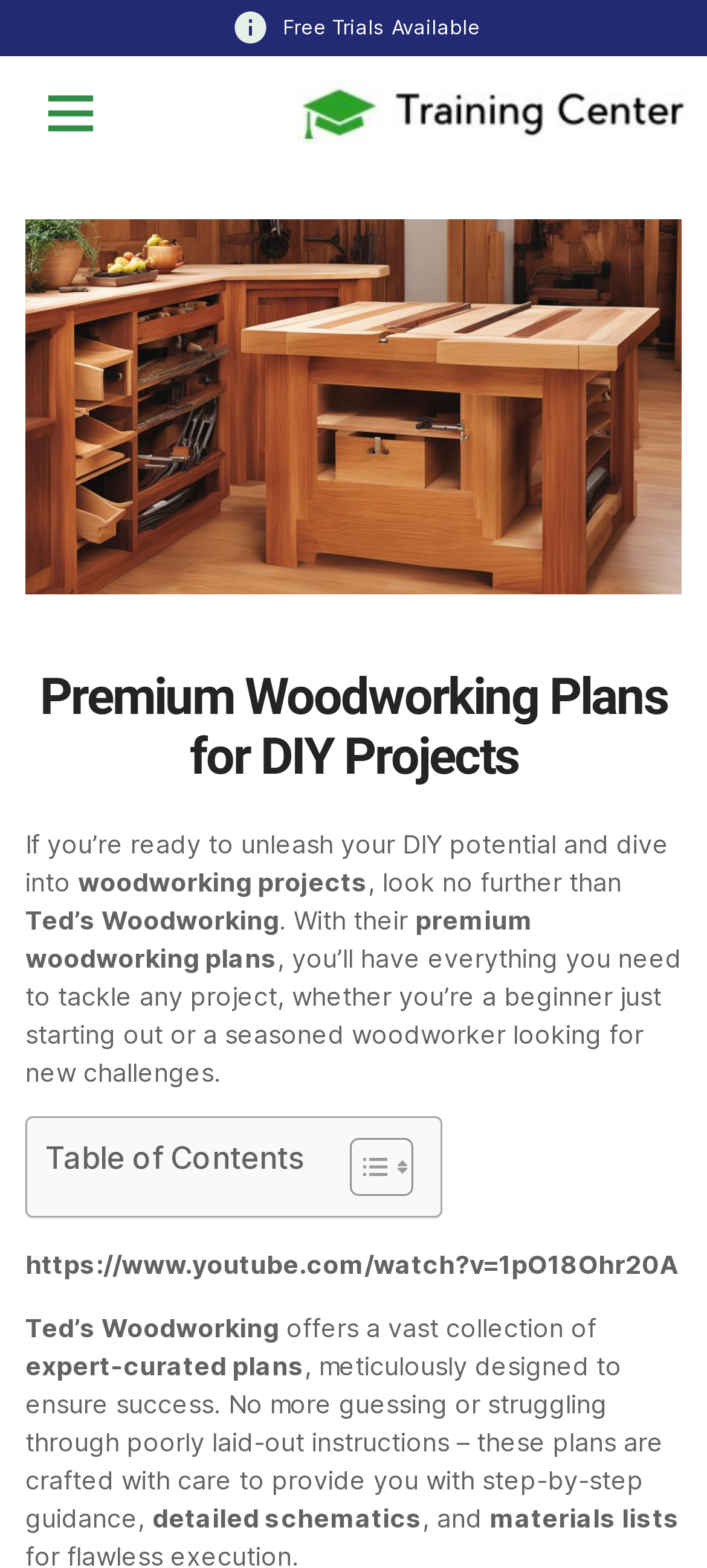Can you extract the primary headline text from the webpage?

Premium Woodworking Plans for DIY Projects